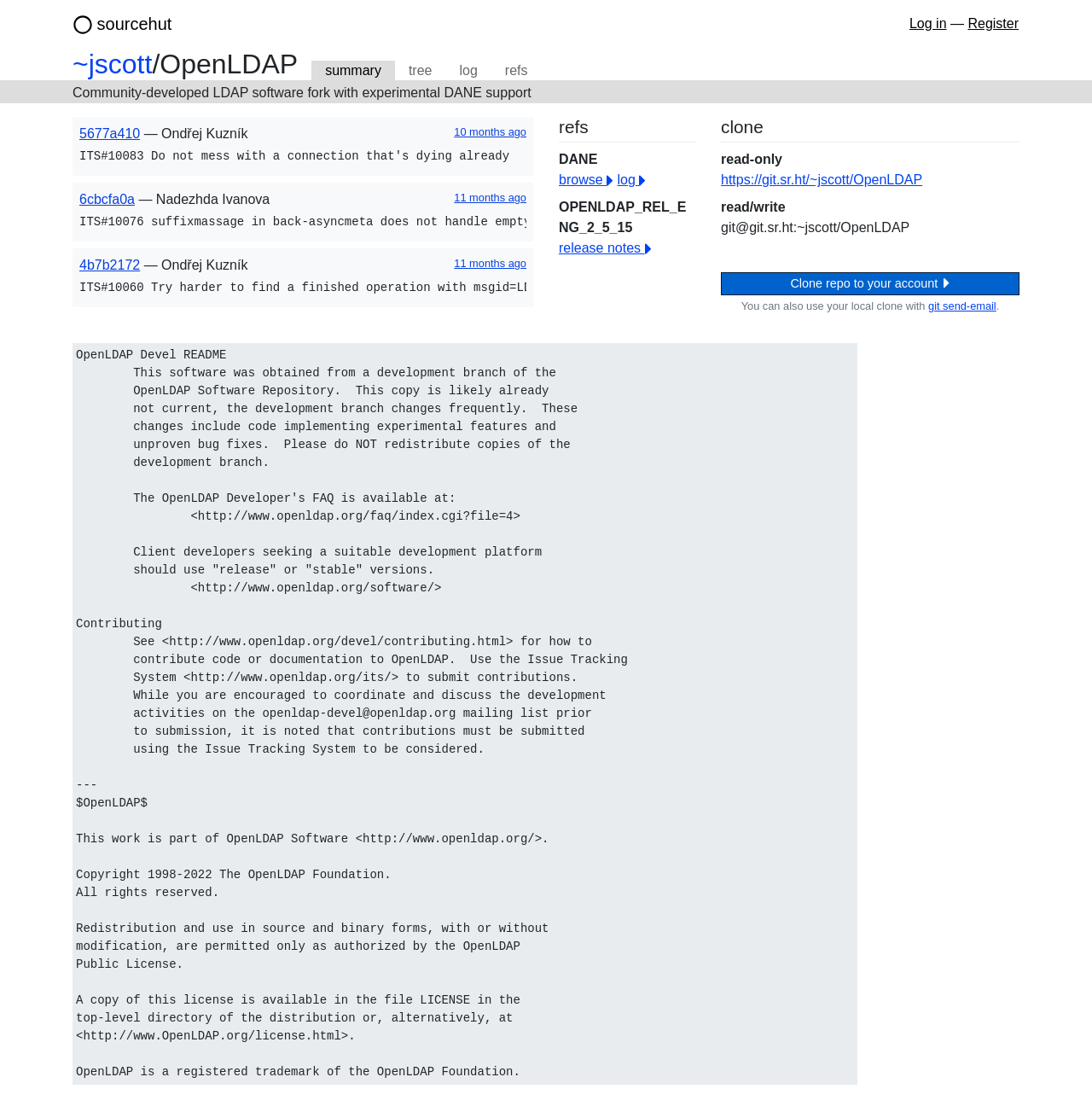Locate the bounding box coordinates of the clickable area needed to fulfill the instruction: "Clone repo to your account".

[0.66, 0.245, 0.934, 0.266]